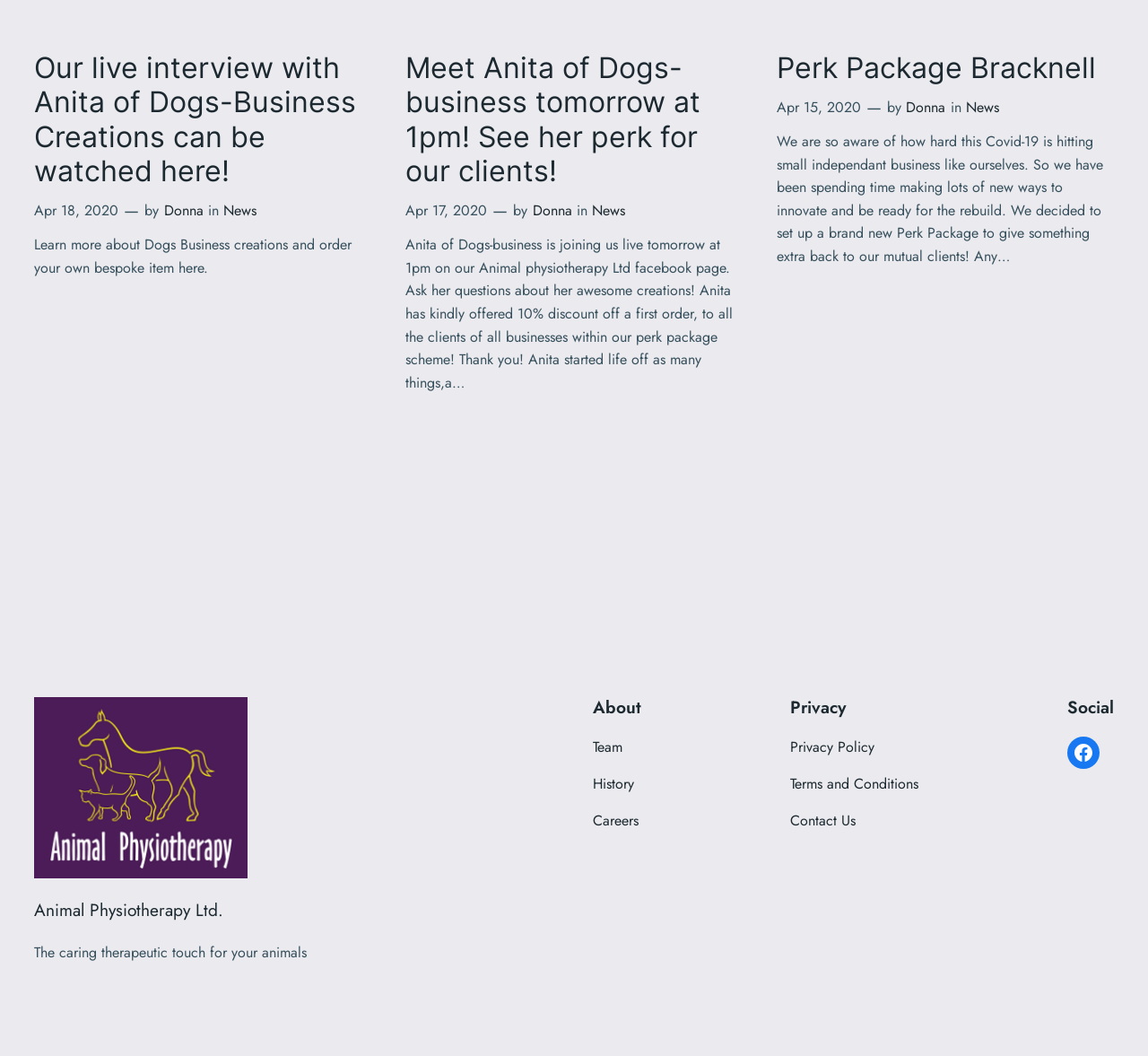Determine the bounding box coordinates in the format (top-left x, top-left y, bottom-right x, bottom-right y). Ensure all values are floating point numbers between 0 and 1. Identify the bounding box of the UI element described by: Privacy Policy

[0.688, 0.698, 0.761, 0.719]